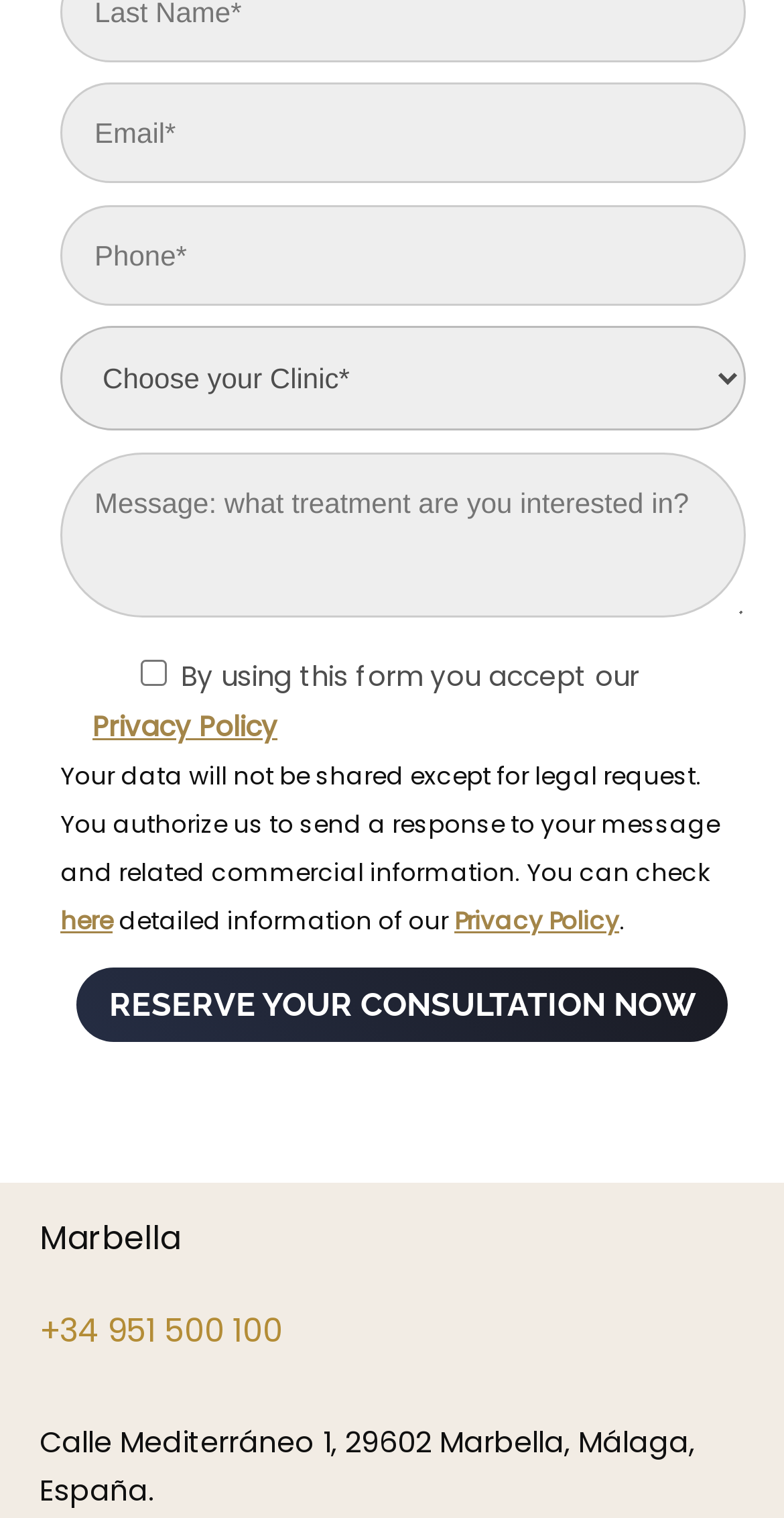Locate the bounding box coordinates of the clickable area needed to fulfill the instruction: "Type a message".

[0.077, 0.298, 0.95, 0.407]